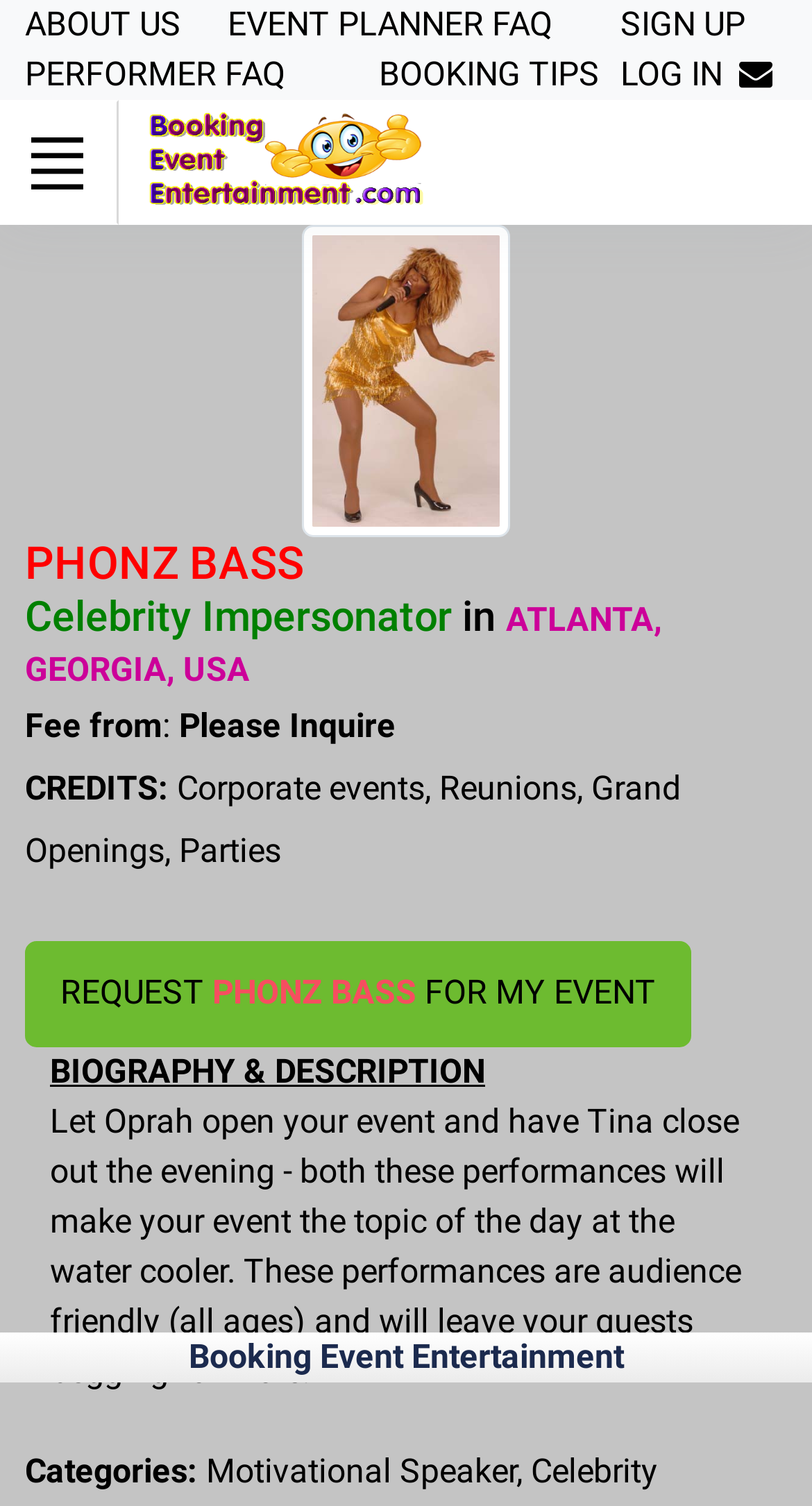What type of events does Phonz Bass perform at?
Based on the image content, provide your answer in one word or a short phrase.

Corporate events, Reunions, Grand Openings, Parties